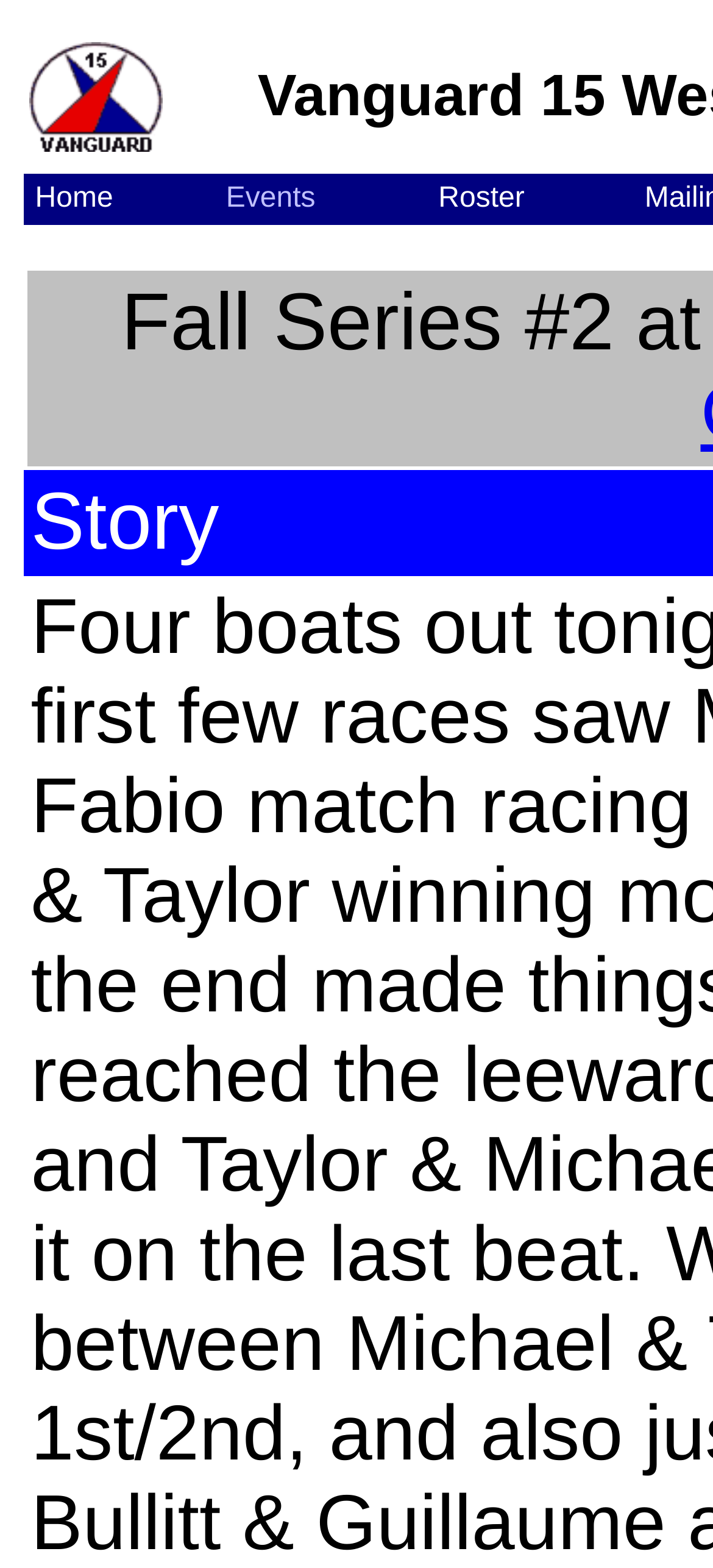Please answer the following question using a single word or phrase: 
How many table cells are there in the top layout?

3